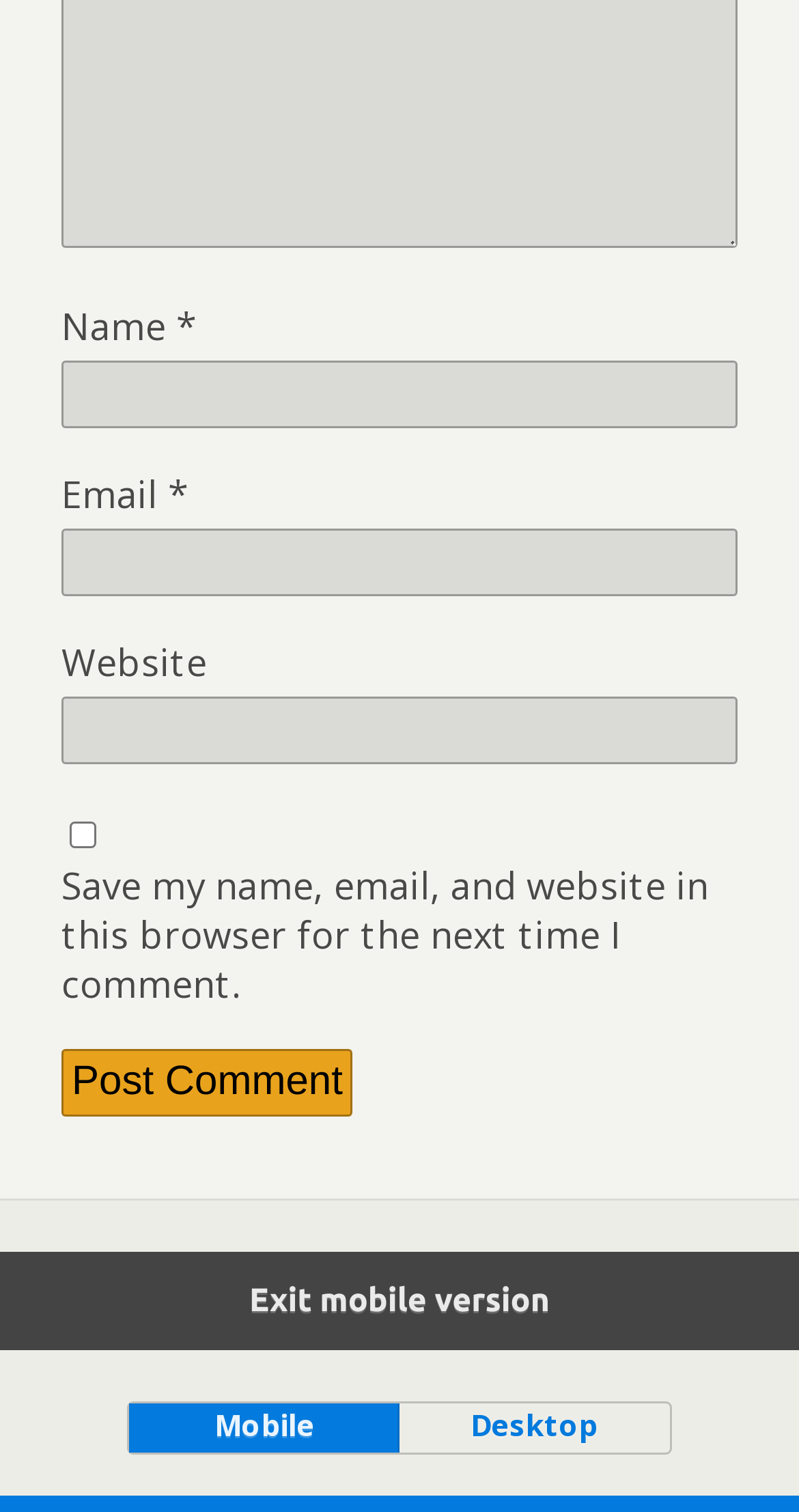Observe the image and answer the following question in detail: What is the text of the button at the bottom left?

The button at the bottom left has the text 'Post Comment' which is indicated by the button element with the text 'Post Comment' and bounding box coordinates [0.077, 0.694, 0.442, 0.739].